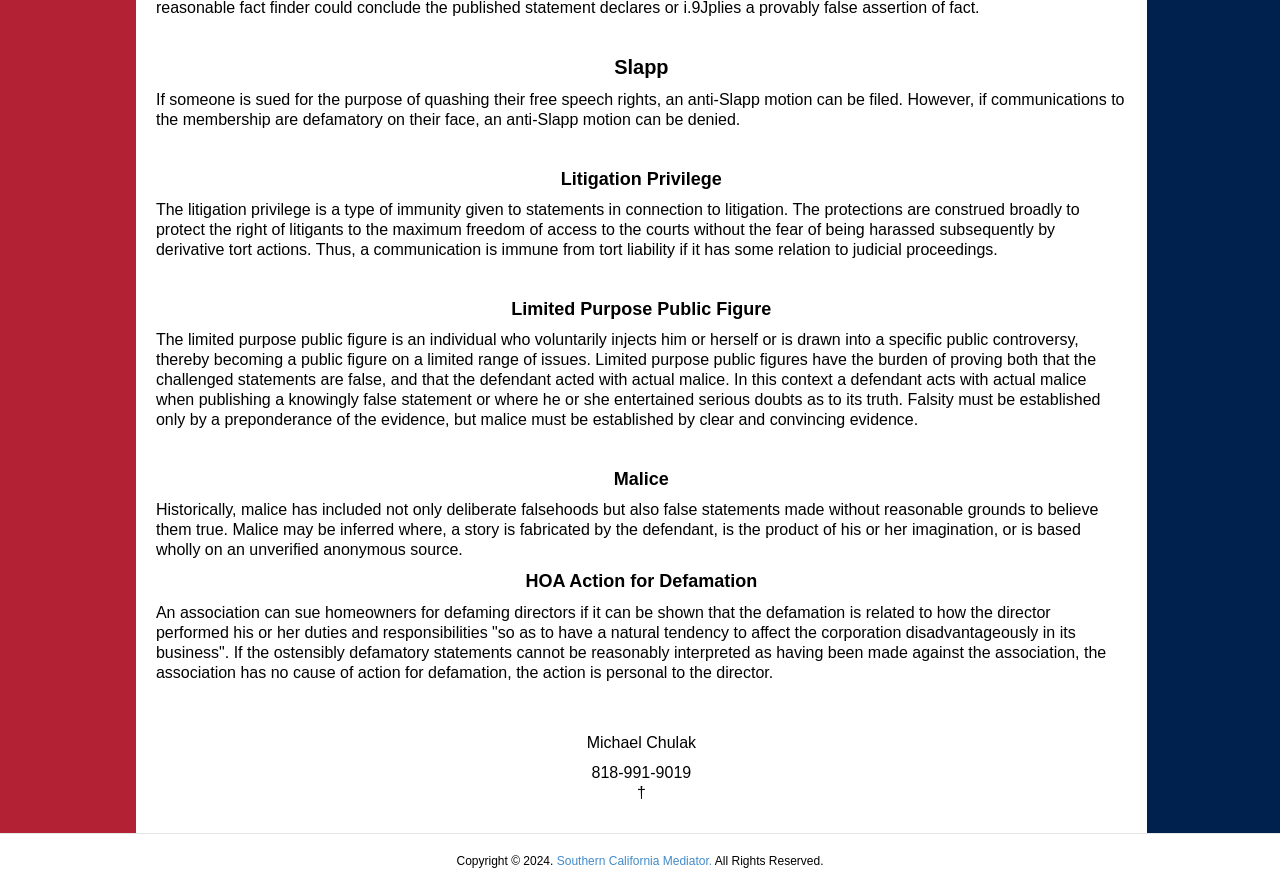What is Slapp?
From the screenshot, provide a brief answer in one word or phrase.

Anti-free speech rights